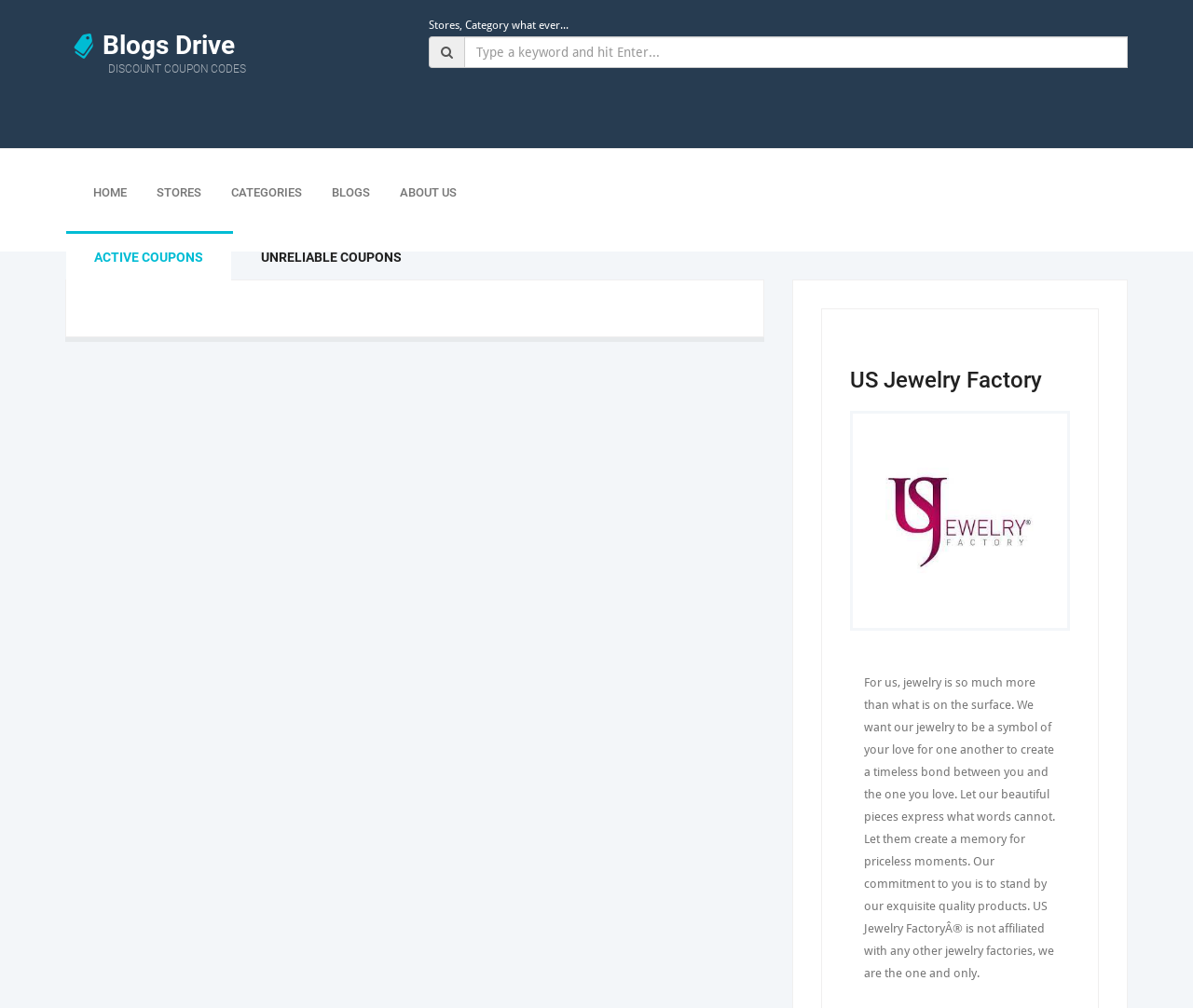How many tabs are there in the tablist?
Based on the image, answer the question with as much detail as possible.

I found the answer by looking at the tablist element and its child tab elements, which are 'ACTIVE COUPONS' and 'UNRELIABLE COUPONS', indicating that there are 2 tabs in the tablist.